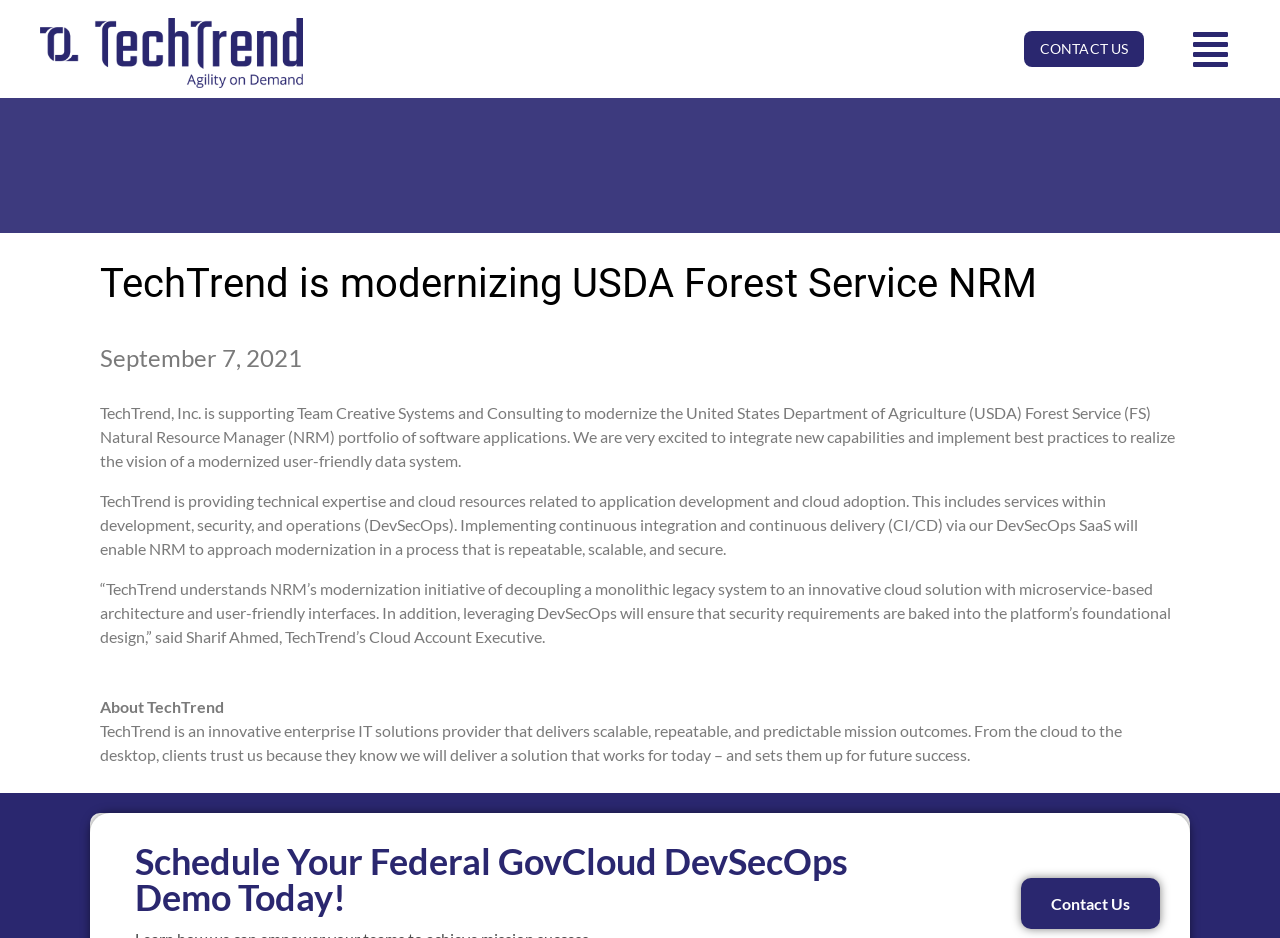Articulate a detailed summary of the webpage's content and design.

The webpage is about TechTrend, Inc.'s collaboration with Team Creative Systems and Consulting to modernize the United States Department of Agriculture (USDA) Forest Service's Natural Resource Manager (NRM) portfolio of software applications.

At the top left of the page, there is a link. To the right of it, there is a "Contact-Us" section with a "CONTACT US" button. On the top right corner, there is another link.

Below these elements, there are two headings. The first heading reads "TechTrend is modernizing USDA Forest Service NRM" and the second heading displays the date "September 7, 2021". 

Under these headings, there are three paragraphs of text. The first paragraph explains TechTrend's role in modernizing the NRM portfolio. The second paragraph describes the technical expertise and cloud resources provided by TechTrend. The third paragraph is a quote from Sharif Ahmed, TechTrend's Cloud Account Executive, discussing the modernization initiative.

Below these paragraphs, there is a section titled "About TechTrend" followed by a description of TechTrend as an innovative enterprise IT solutions provider.

At the bottom of the page, there is a call-to-action to "Schedule Your Federal GovCloud DevSecOps Demo Today!" and a "Contact Us" link.